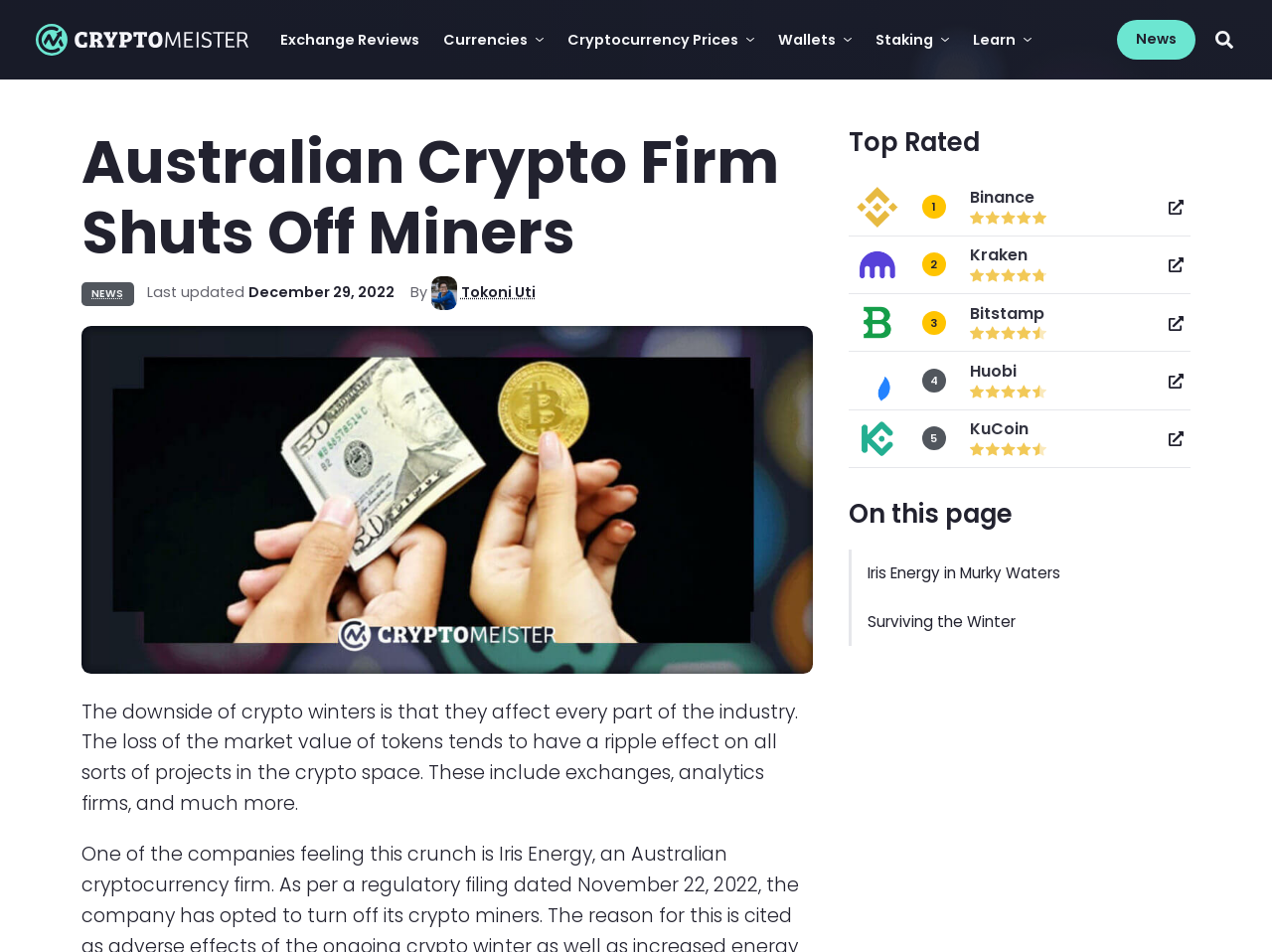Can you find the bounding box coordinates for the element that needs to be clicked to execute this instruction: "Open Exchange Reviews"? The coordinates should be given as four float numbers between 0 and 1, i.e., [left, top, right, bottom].

[0.221, 0.027, 0.33, 0.056]